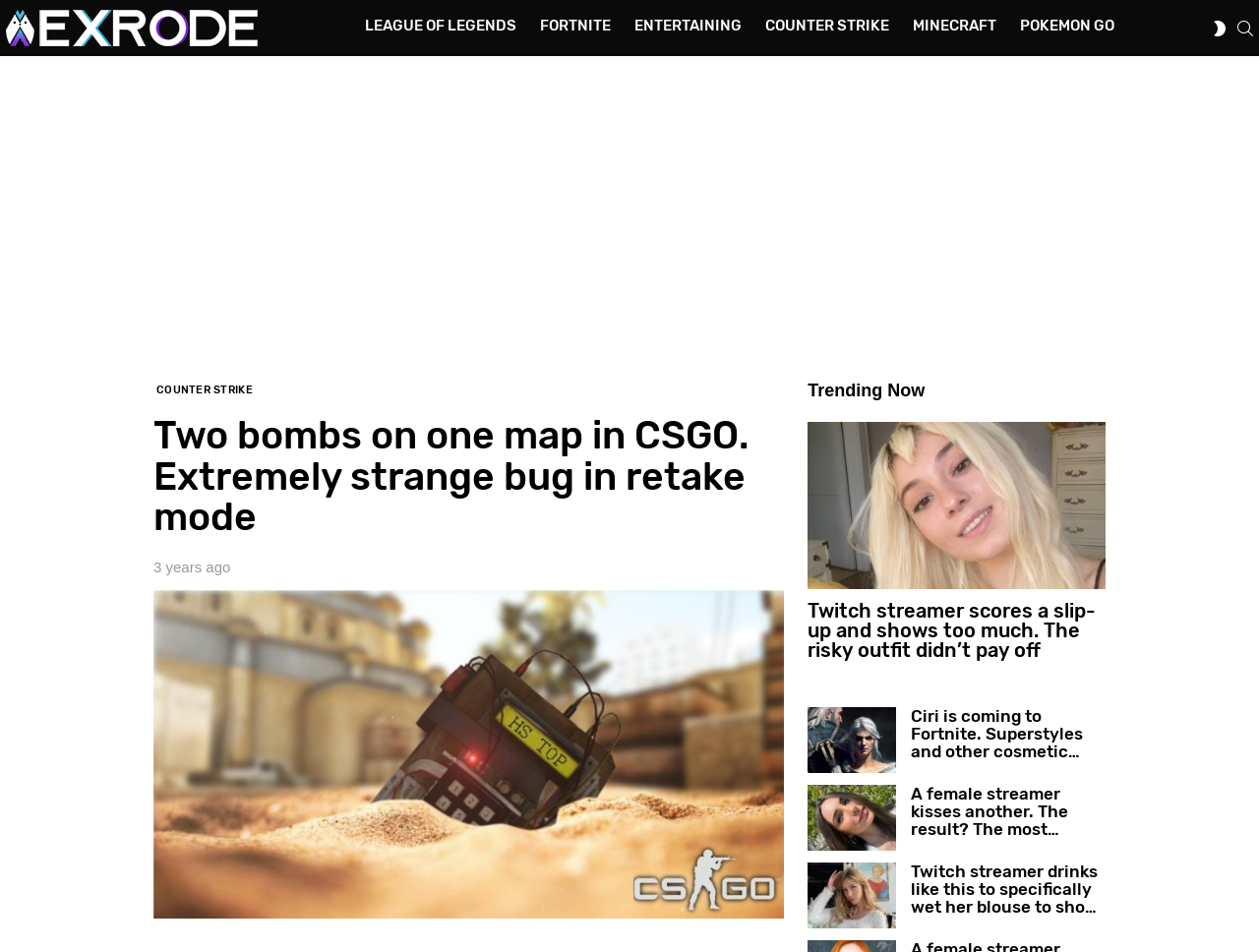Please provide the bounding box coordinates for the element that needs to be clicked to perform the following instruction: "Switch skin". The coordinates should be given as four float numbers between 0 and 1, i.e., [left, top, right, bottom].

[0.962, 0.013, 0.975, 0.046]